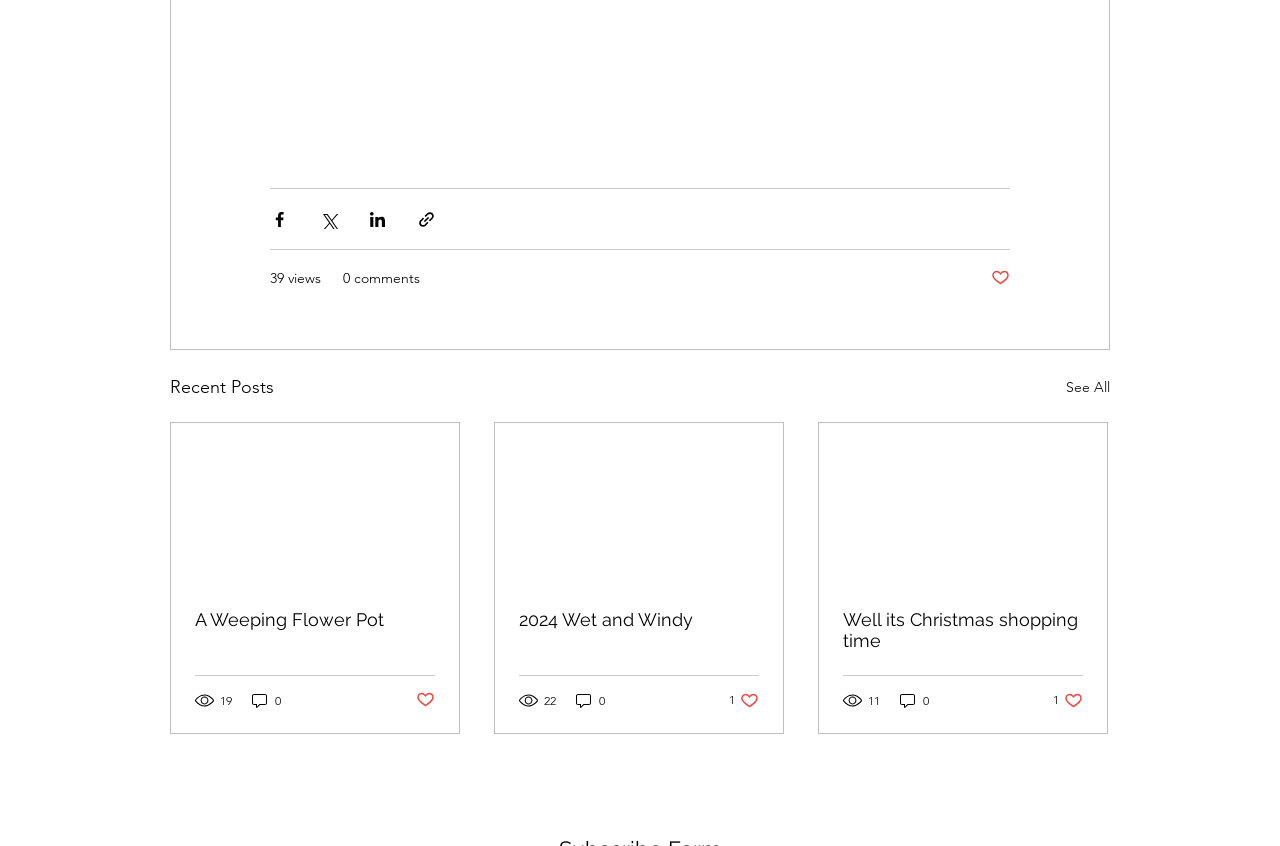Look at the image and write a detailed answer to the question: 
How many social media sharing options are available?

I counted the number of social media sharing buttons at the top of the webpage, which are 'Share via Facebook', 'Share via Twitter', 'Share via LinkedIn', and 'Share via link'. Therefore, there are 4 social media sharing options available.